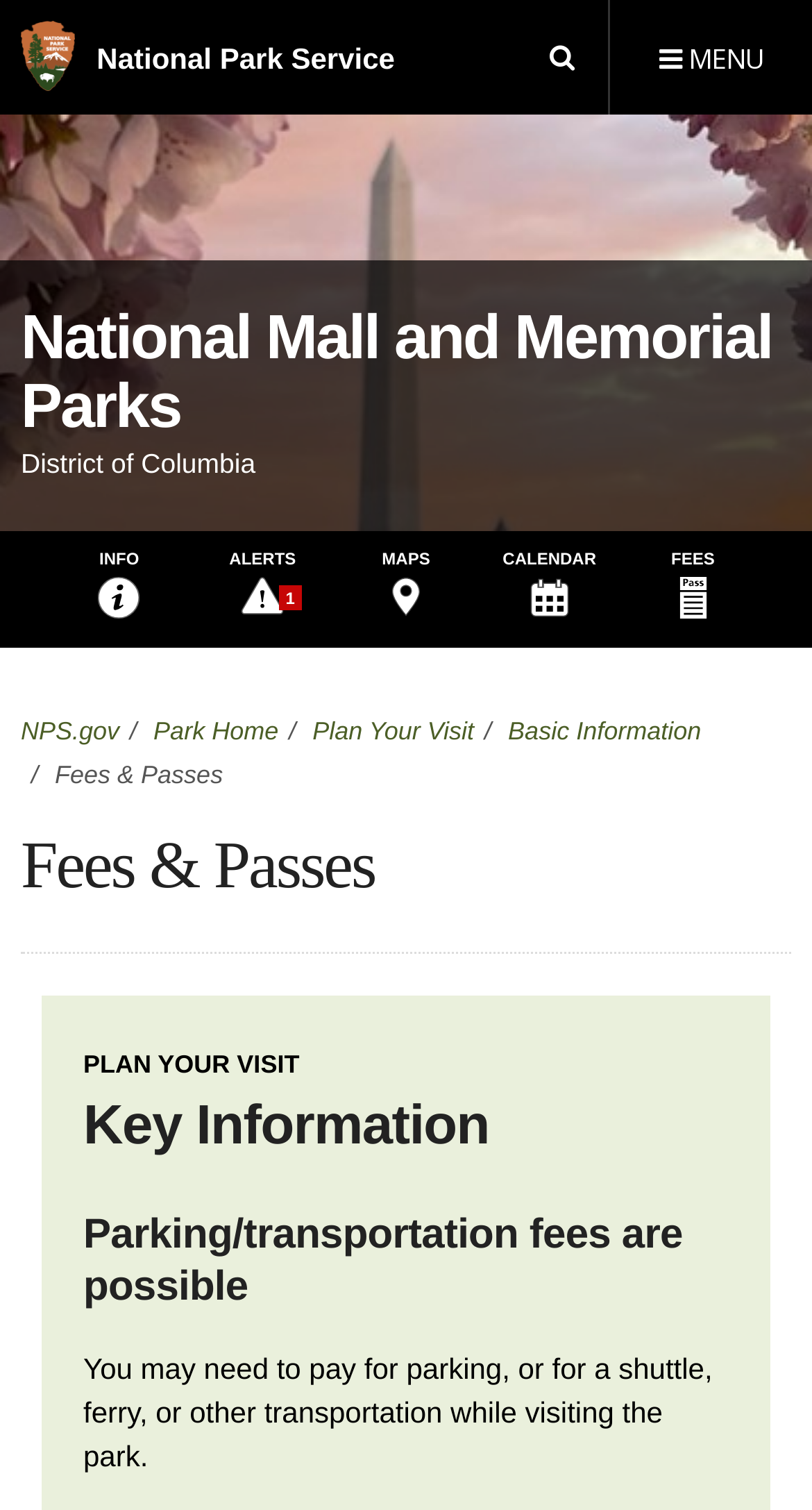Provide the bounding box coordinates of the HTML element described as: "Plan Your Visit". The bounding box coordinates should be four float numbers between 0 and 1, i.e., [left, top, right, bottom].

[0.385, 0.474, 0.584, 0.494]